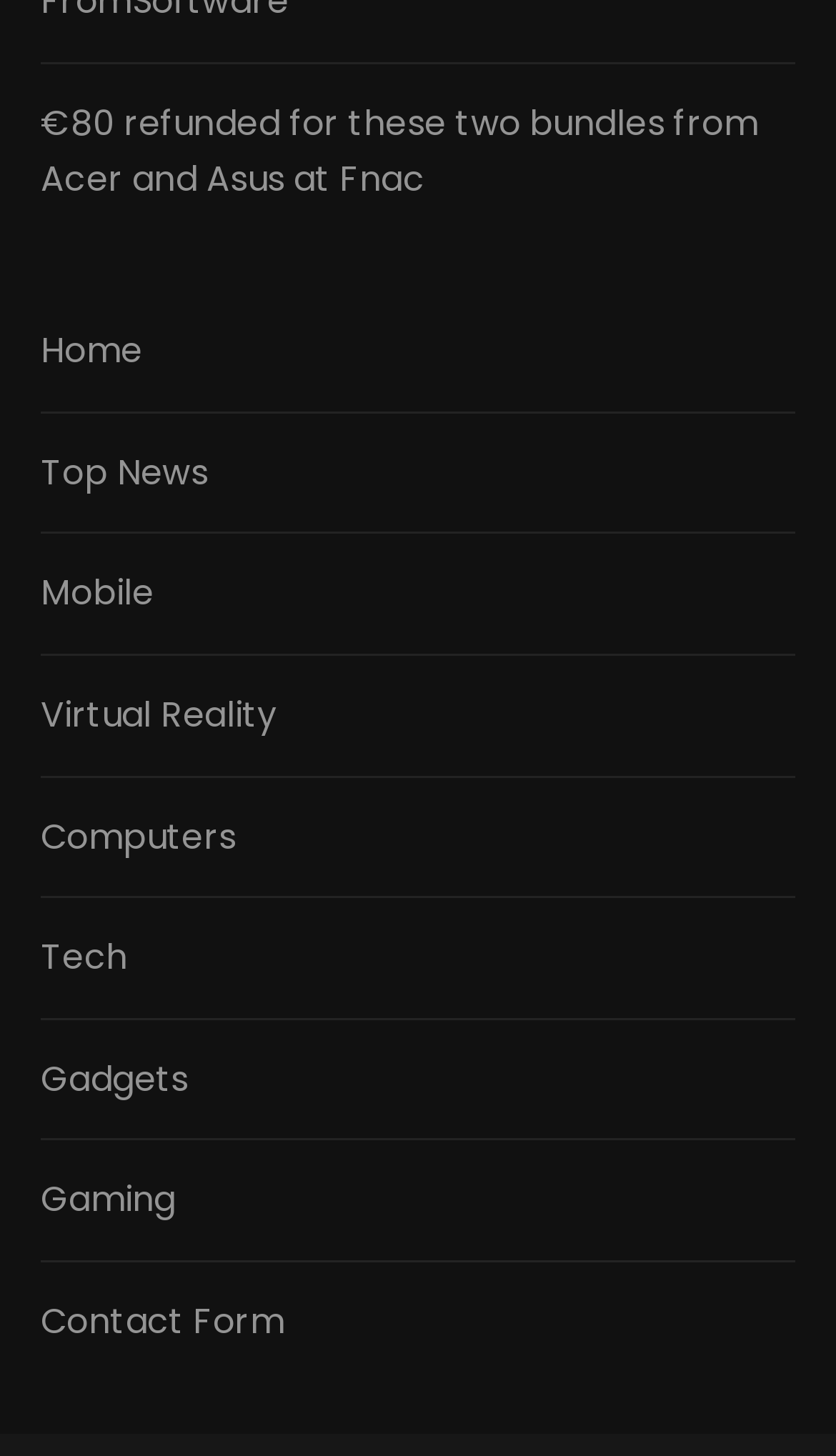Please find the bounding box coordinates (top-left x, top-left y, bottom-right x, bottom-right y) in the screenshot for the UI element described as follows: Gaming

[0.048, 0.784, 0.952, 0.867]